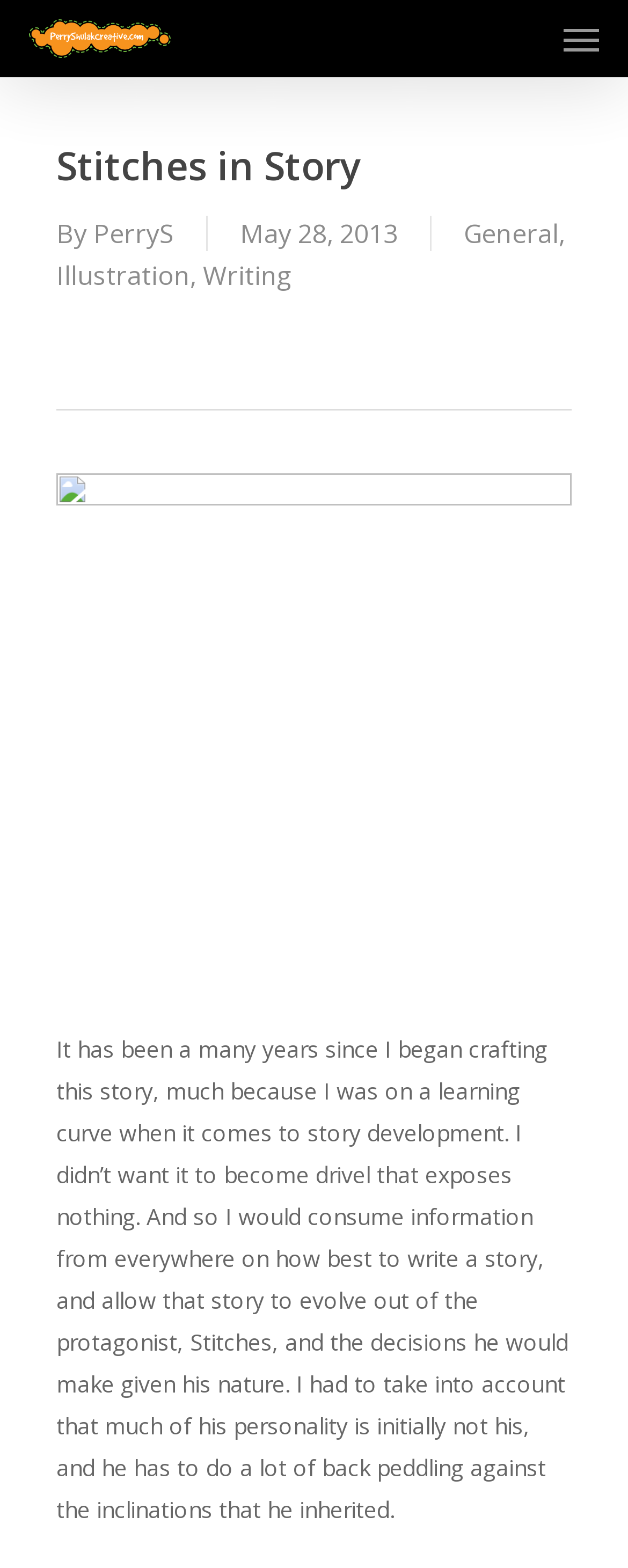Explain the features and main sections of the webpage comprehensively.

The webpage is titled "Stitches in Story – PerryShulakCreative" and features a prominent heading "Stitches in Story" located near the top center of the page. Below the heading, there is a line of text that includes the words "By PerryS" and a date "May 28, 2013". 

To the top right, there is a navigation menu link. Above the heading, there is a link to "PerryShulakCreative" accompanied by an image with the same name, positioned at the top left corner of the page.

The page has several links to categories, including "General", "Illustration", and "Writing", which are arranged horizontally below the heading and date line. The "Writing" link is followed by a sub-link and a block of text that summarizes the story development process of the protagonist, Stitches. This text block occupies a significant portion of the page, spanning from the middle to the bottom.